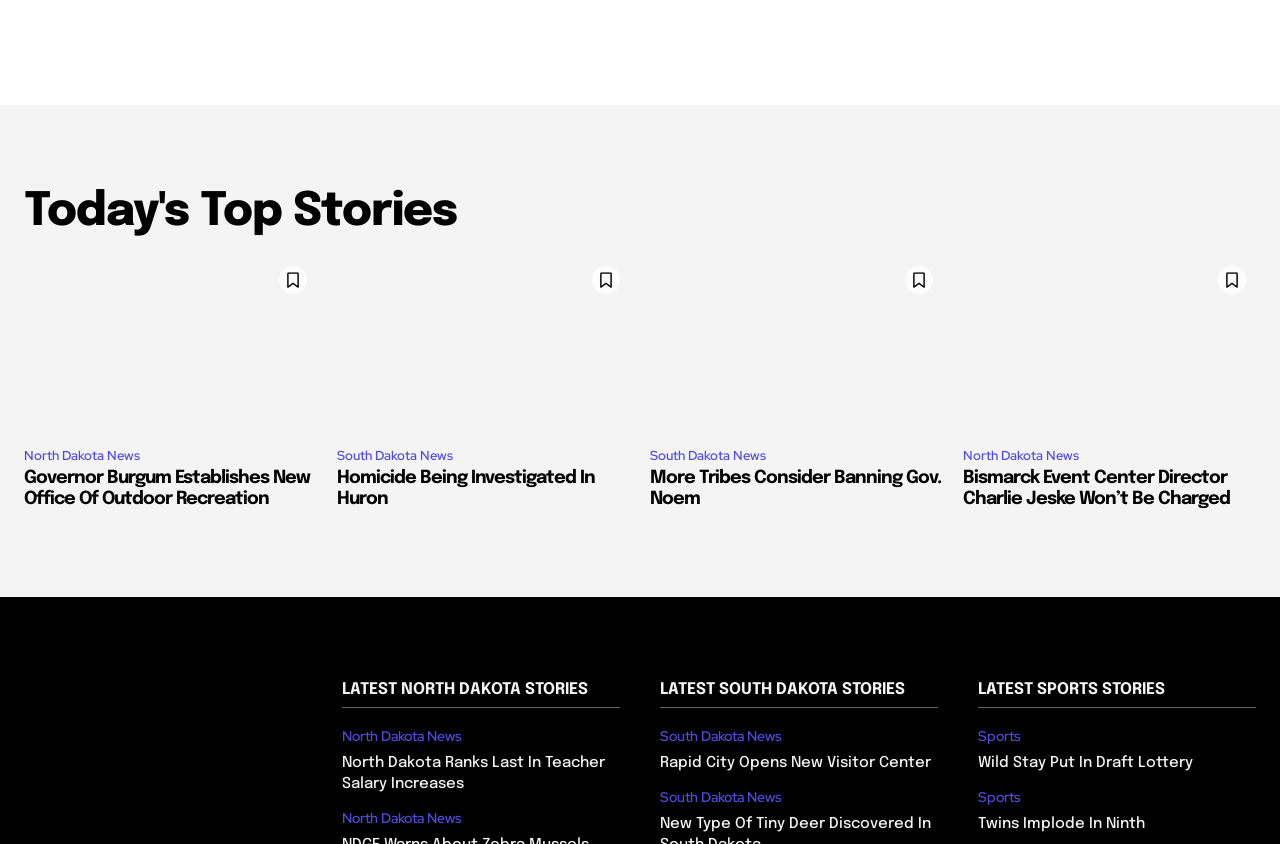Respond to the following question using a concise word or phrase: 
What is the title of the news article with the most recent timestamp?

Twins Implode In Ninth